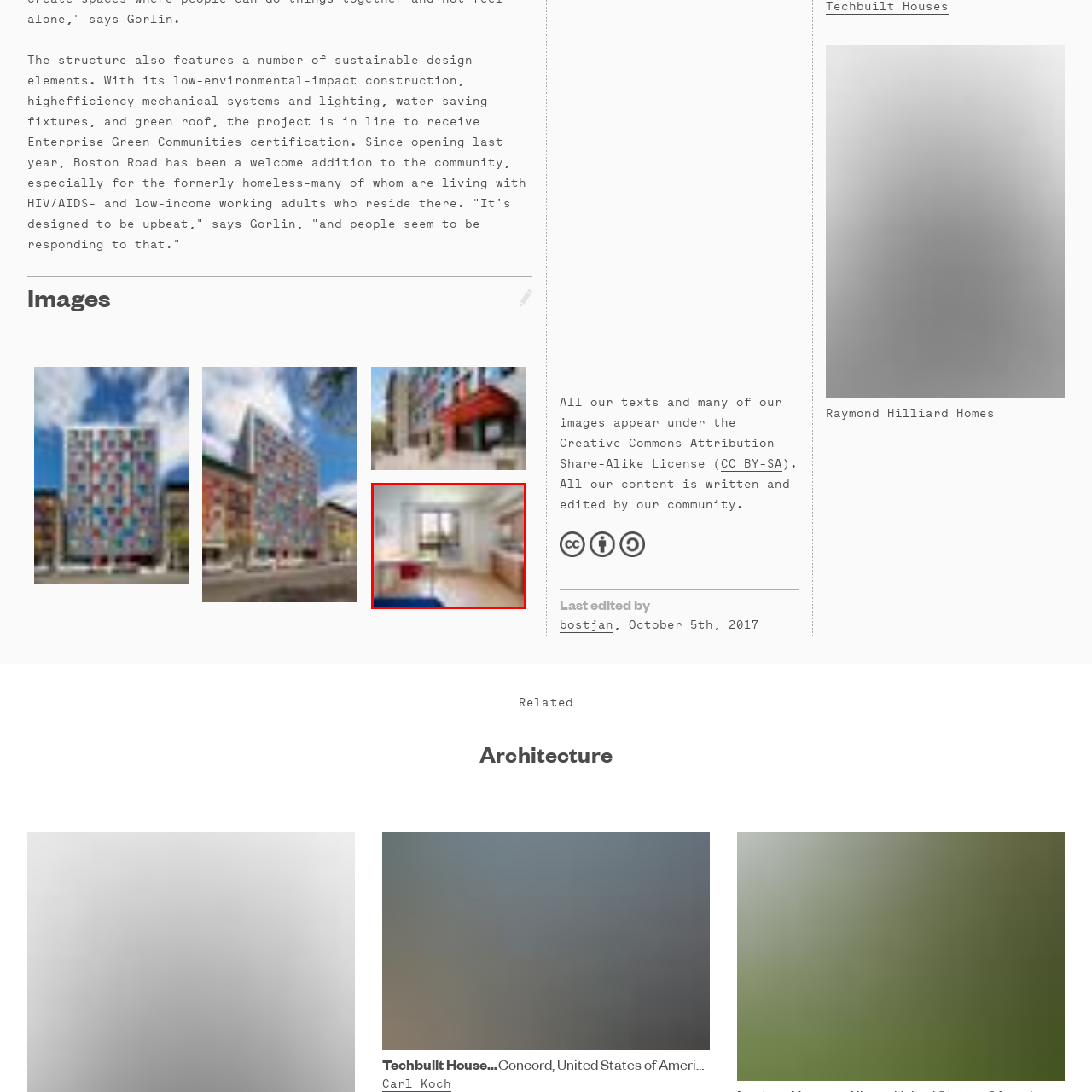Provide a thorough description of the scene captured within the red rectangle.

This image depicts a modern and inviting interior space, likely a kitchen or living area within a residential unit. The design emphasizes a clean, minimalist aesthetic with warm wood cabinetry and bright, neutral walls that enhance the lightness of the space. A simple, functional table is set against the backdrop, accompanied by a pop of color from a red chair, creating a nice contrast against the soft tones of the room. Large windows allow for an abundance of natural light, which is reflected in the glossy surfaces and open layout, promoting a sense of openness and comfort. Overall, the space exudes a contemporary feel, ideal for residents seeking both style and functionality.